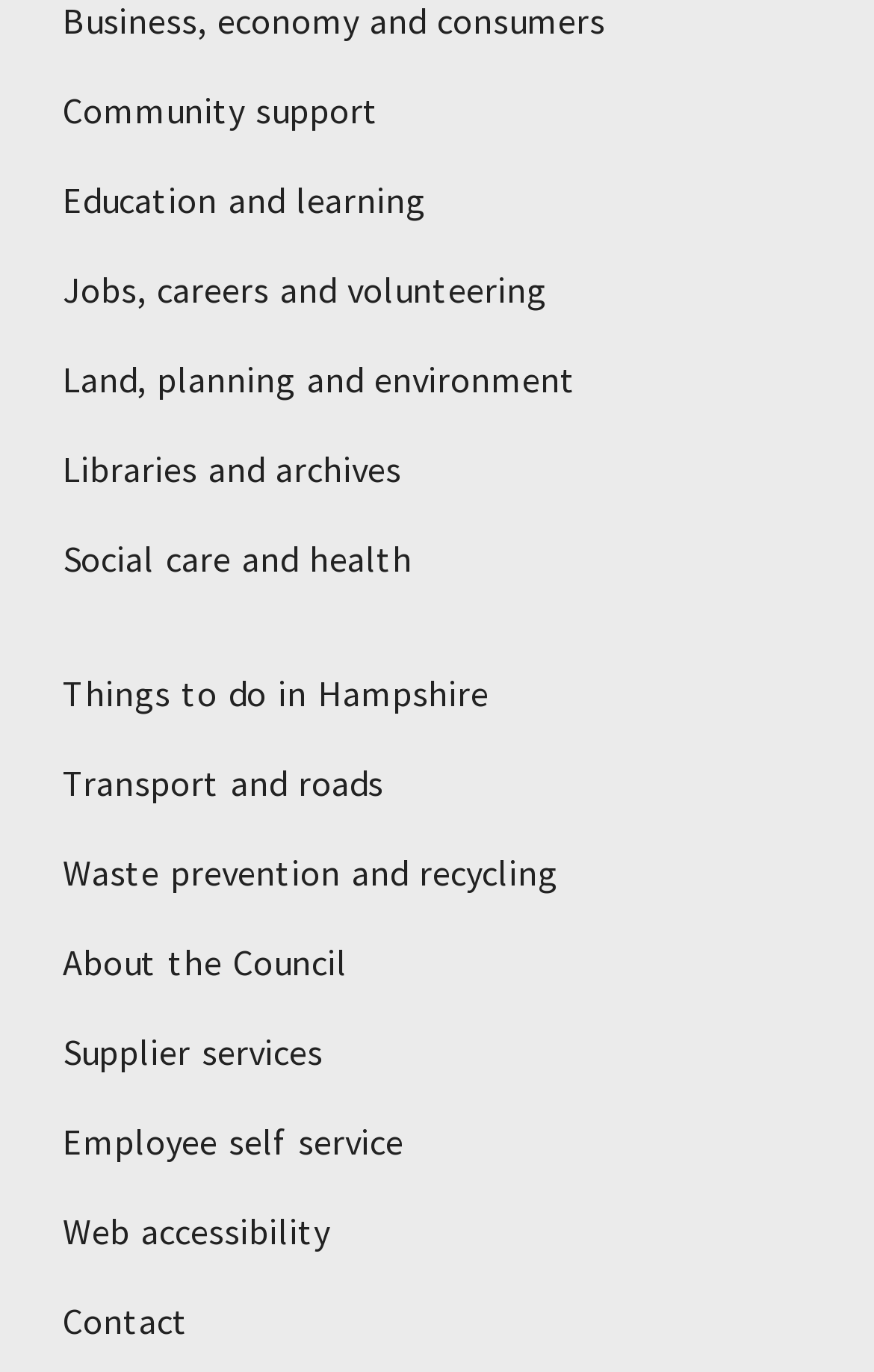Answer the question briefly using a single word or phrase: 
How many links are available on the webpage?

14